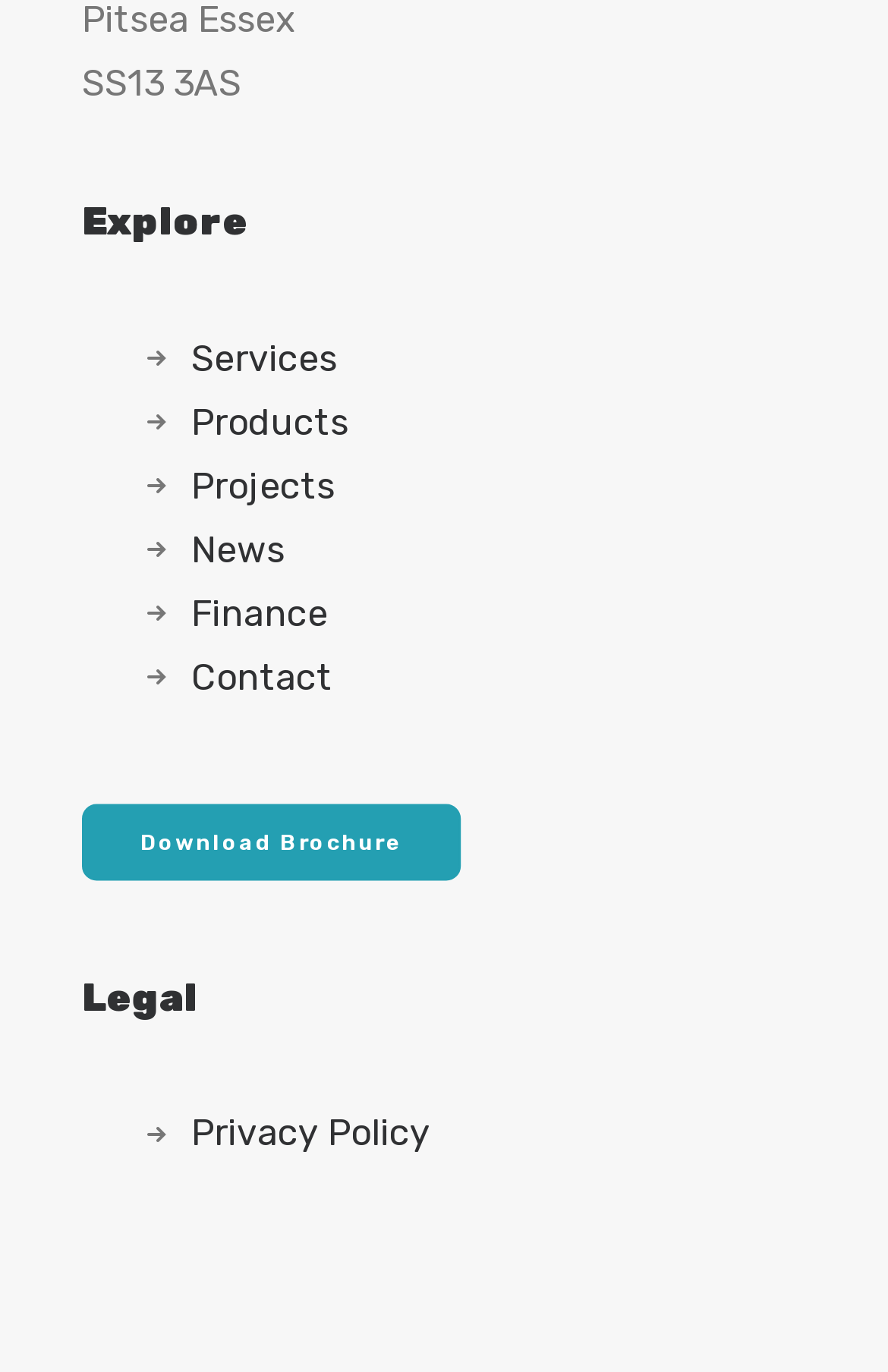Could you locate the bounding box coordinates for the section that should be clicked to accomplish this task: "Check the news".

[0.215, 0.385, 0.321, 0.416]